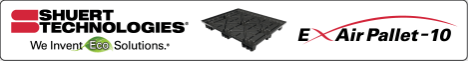Detail all significant aspects of the image you see.

The image features the logo and branding of Shuert Technologies, a company recognized for its innovative and eco-friendly solutions in material handling. Prominently displayed is their product, the ExAir Pallet-10, depicted as a robust black pallet designed for efficient and safe transportation. The logo reflects Shuert Technologies' commitment to sustainability with the tagline “We Invent Eco Solutions,” emphasizing their focus on environmentally friendly practices in the industry. This image serves as a visual representation of the company's dedication to quality and innovation in the forklifting and material handling market.